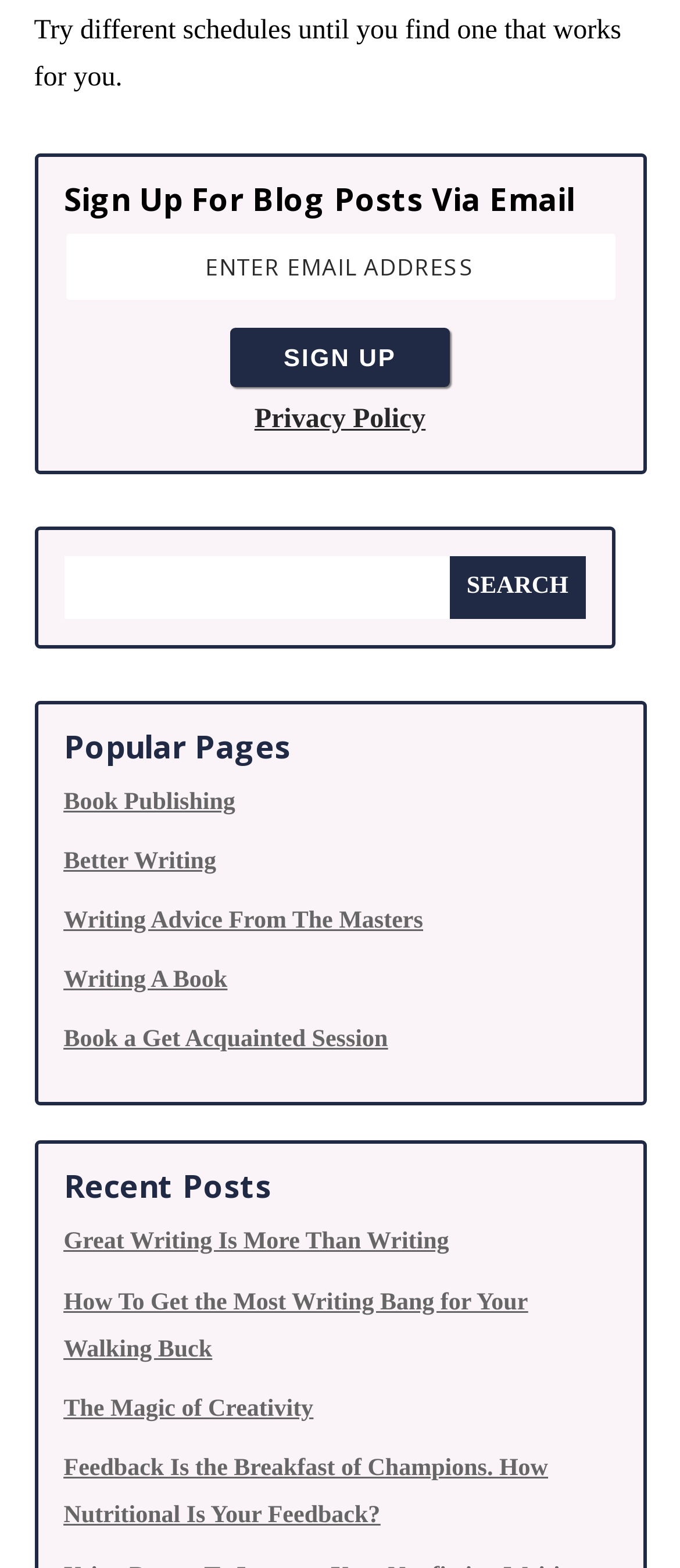What is the title of the second heading? Examine the screenshot and reply using just one word or a brief phrase.

Popular Pages